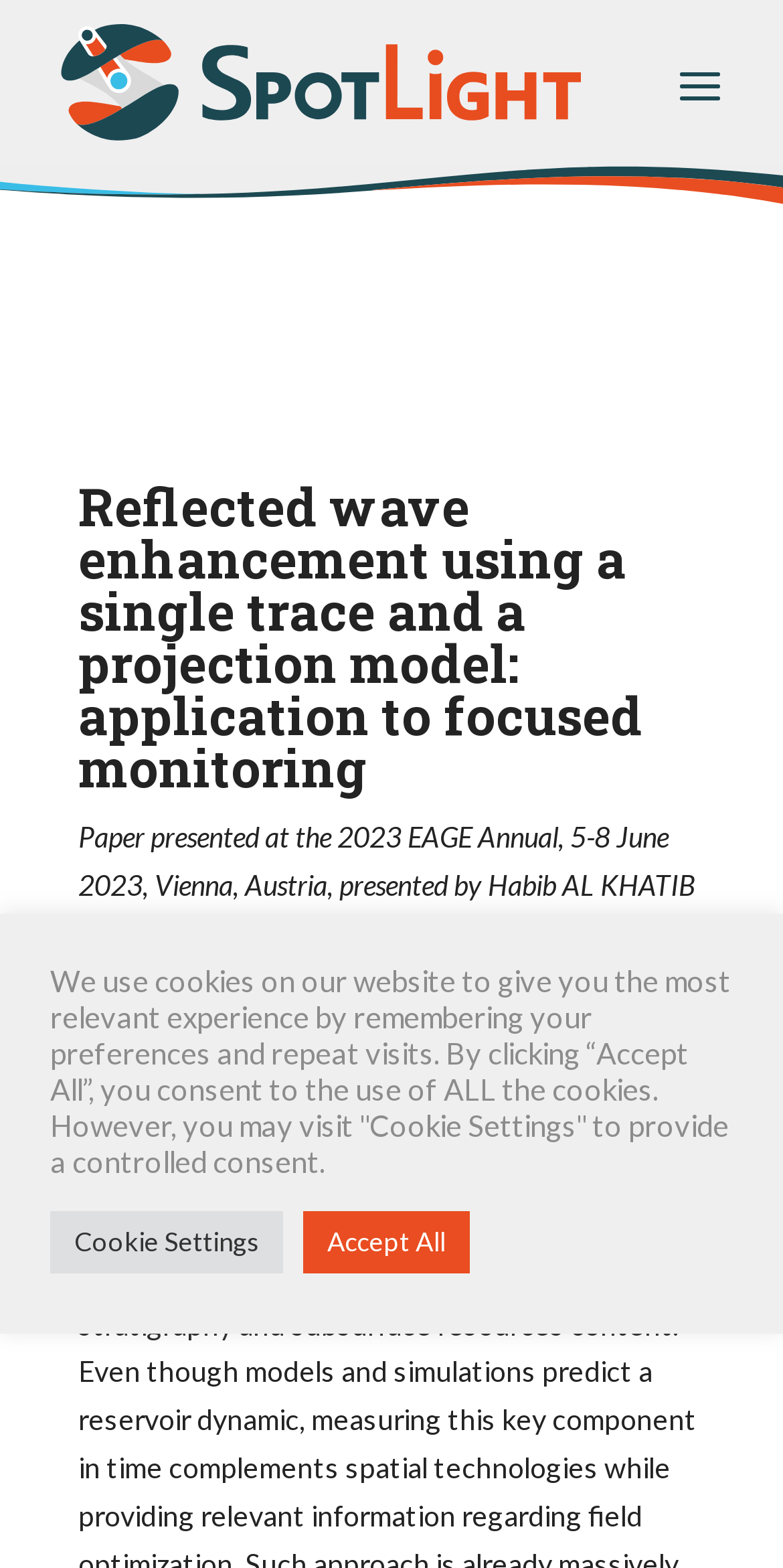Generate a thorough description of the webpage.

The webpage is about the 84th EAGE conference and exhibition, with a focus on a specific paper presentation. At the top of the page, there is a large image that spans the entire width. Below the image, there is a heading that reads "Reflected wave enhancement using a single trace and a projection model: application to focused monitoring". 

Underneath the heading, there is a paragraph of text that describes the paper, including the presenter's name, Habib AL KHATIB, and the event details, which took place on 5-8 June 2023 in Vienna, Austria. The text also includes a period and a phrase "Written by:" followed by the authors' names, V. Brun, H. Al Khatib, and E. Morgan, with superscript numbers next to each name.

On the same line as the authors' names, there is a link to "SpotLight" with a superscript number. Below this line, there is a notification about the use of cookies on the website, which informs users that the website uses cookies to provide a personalized experience and offers options to accept all cookies or customize cookie settings. There are two buttons, "Cookie Settings" and "Accept All", that allow users to manage their cookie preferences.